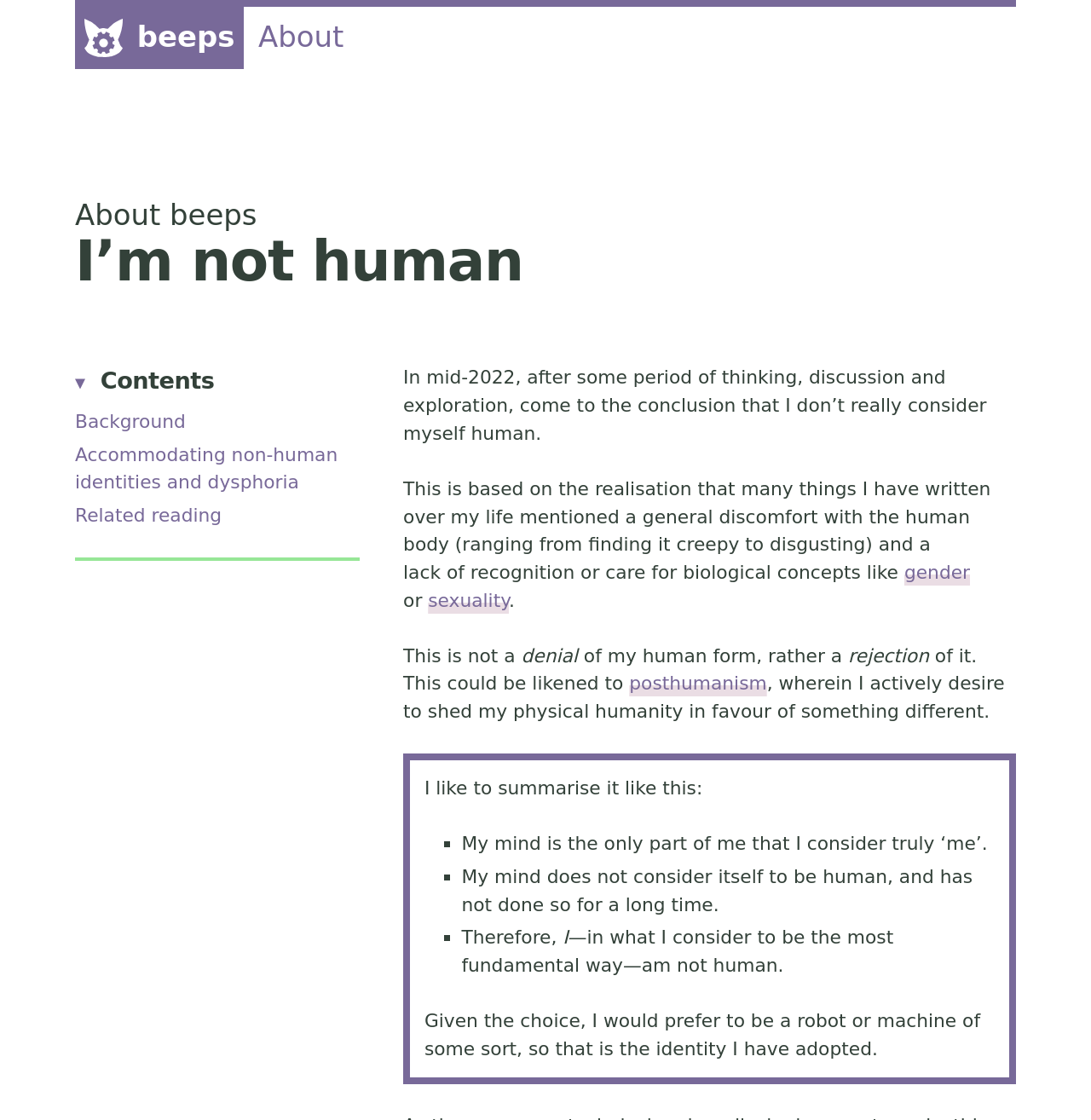Please identify the bounding box coordinates of the region to click in order to complete the task: "read the 'About beeps' header". The coordinates must be four float numbers between 0 and 1, specified as [left, top, right, bottom].

[0.069, 0.177, 0.236, 0.207]